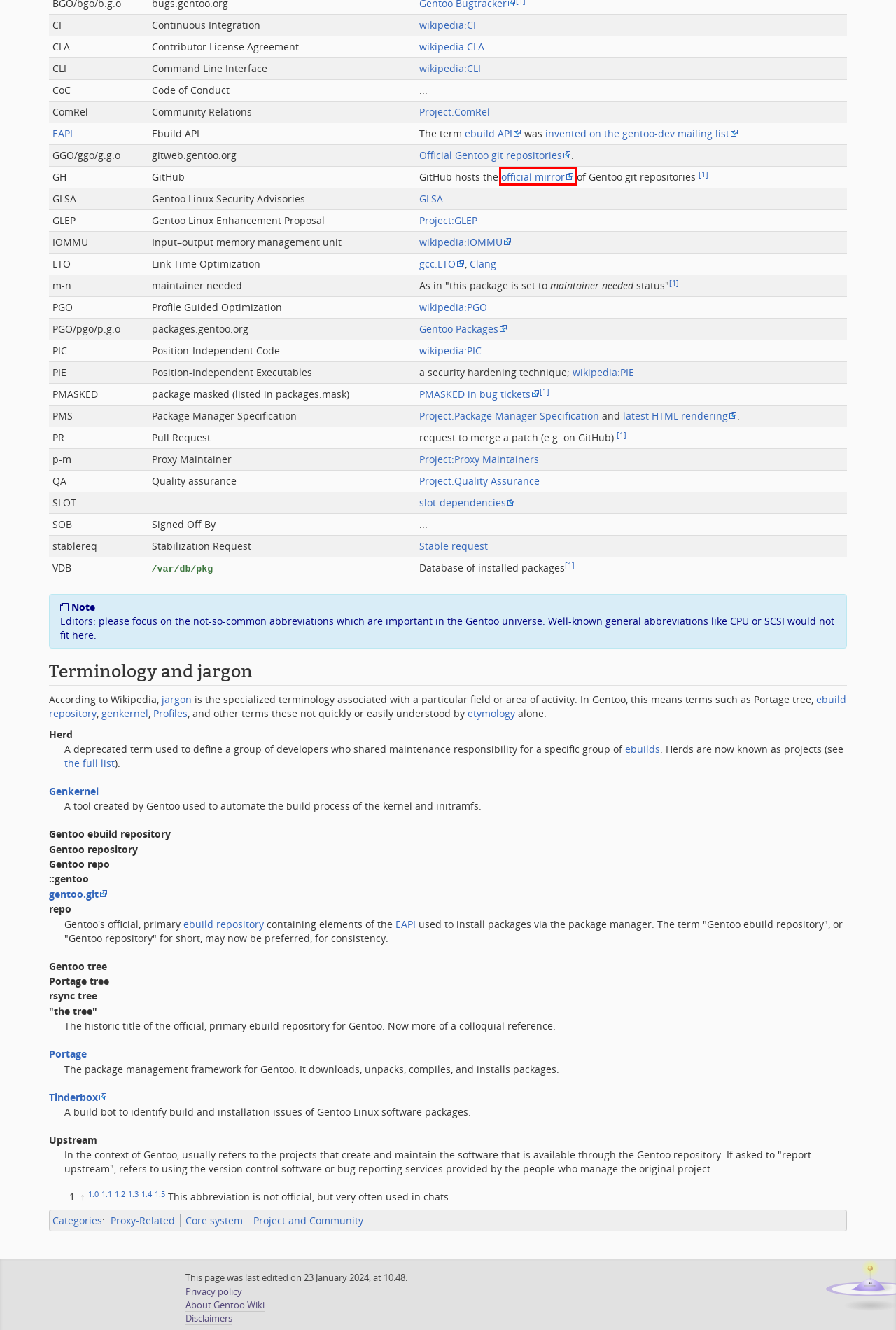Examine the webpage screenshot and identify the UI element enclosed in the red bounding box. Pick the webpage description that most accurately matches the new webpage after clicking the selected element. Here are the candidates:
A. ebuild – Gentoo Development Guide
B. LTO (GNU Compiler Collection (GCC) Internals)
C. Bug List
D. tinderbox
E. Gentoo Packages
F. Dependencies – Gentoo Development Guide
G. Gentoo Linux · GitHub
H. Gentoo Git Repositories

G